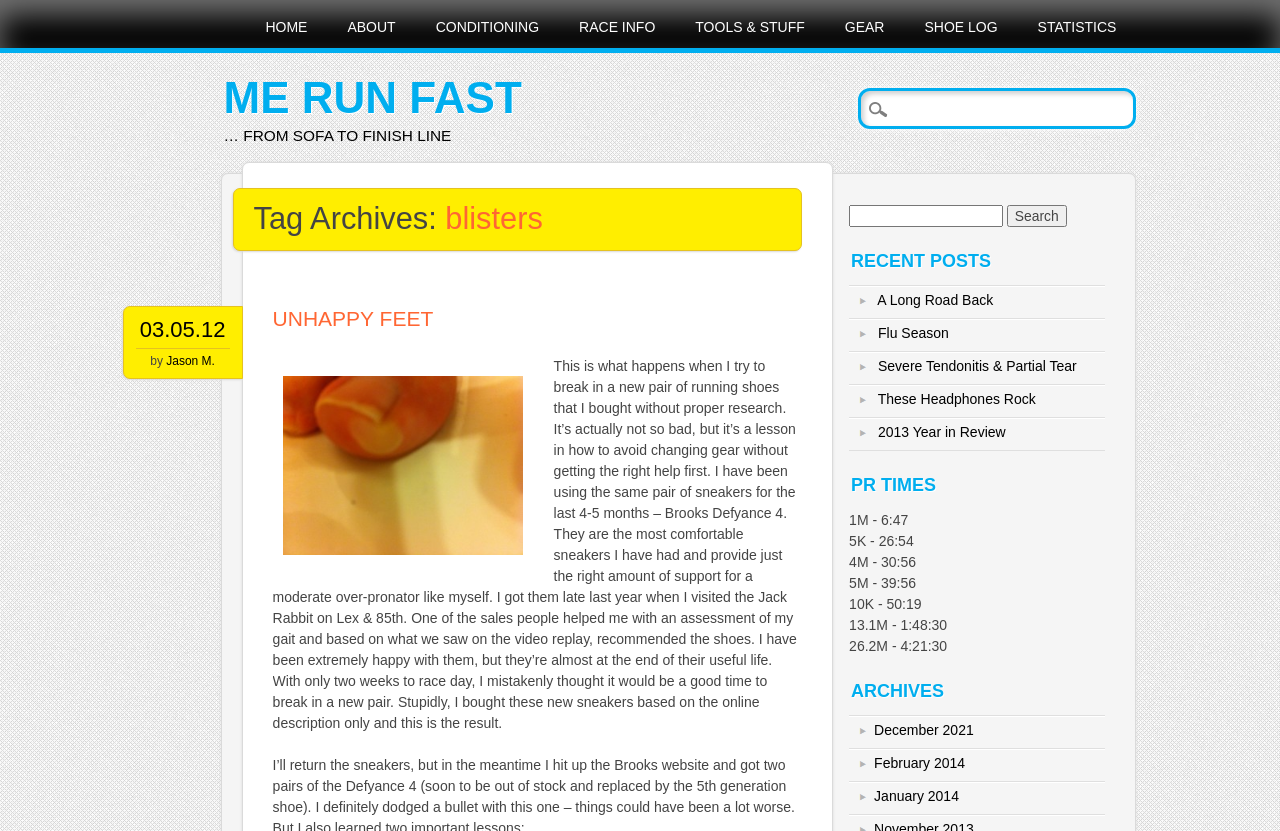Can you determine the bounding box coordinates of the area that needs to be clicked to fulfill the following instruction: "View PR TIMES"?

[0.663, 0.573, 0.864, 0.597]